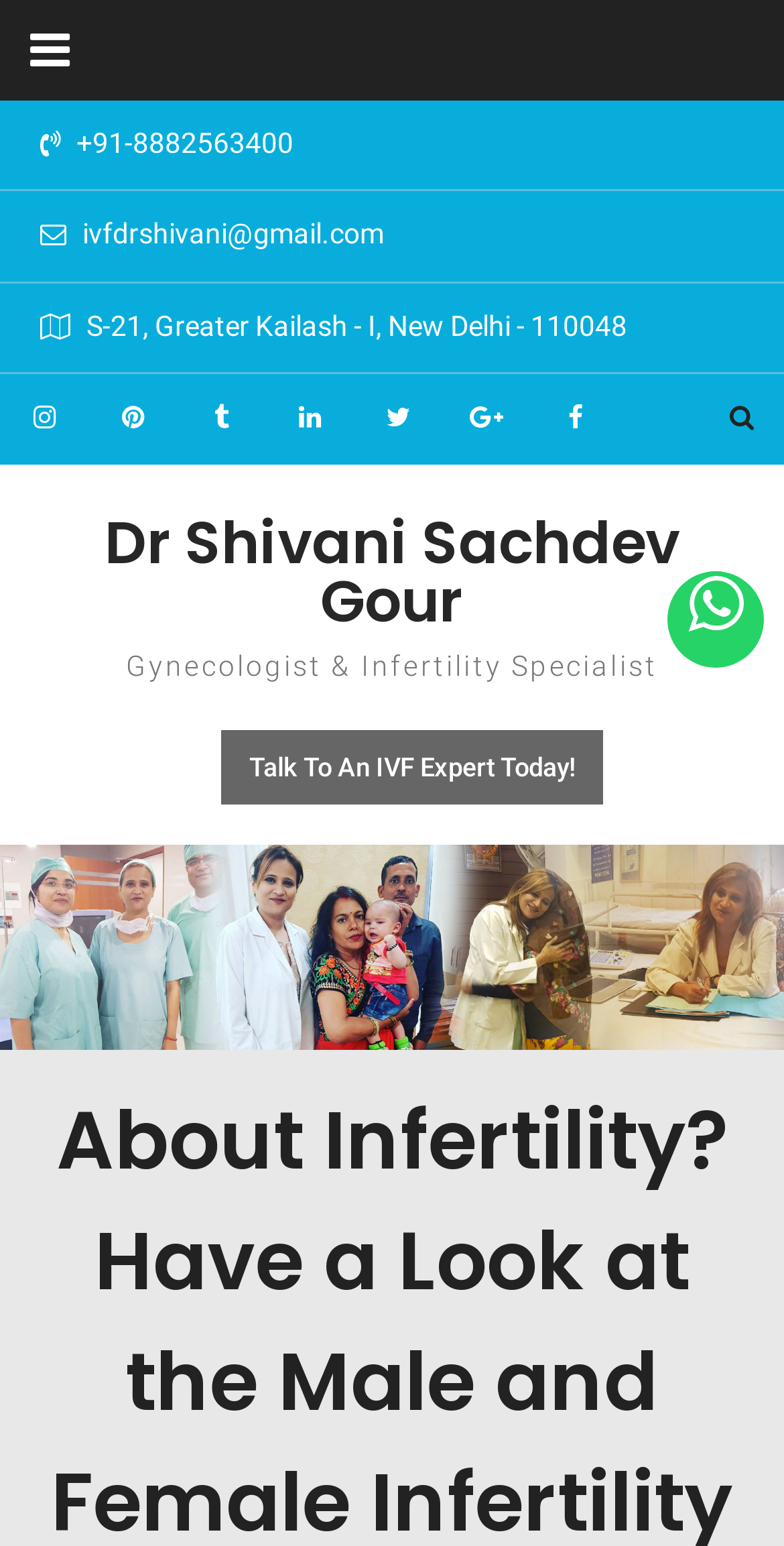What is the specialty of Dr. Shivani Sachdev Gour?
Using the screenshot, give a one-word or short phrase answer.

Gynecologist & Infertility Specialist